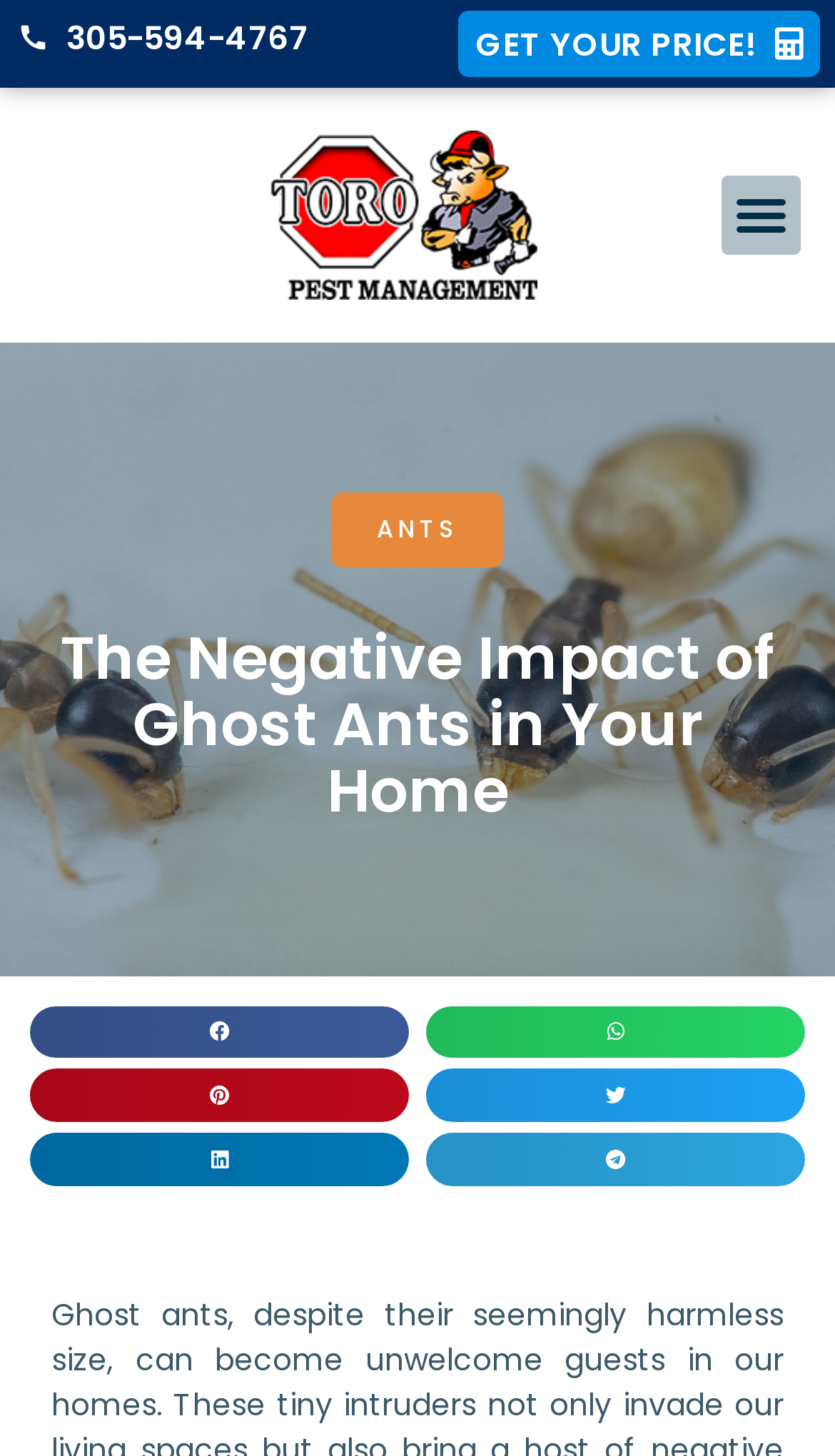What is the category of the webpage content?
Deliver a detailed and extensive answer to the question.

I found a link element with the text 'ANTS' which suggests that the webpage content is related to ants.